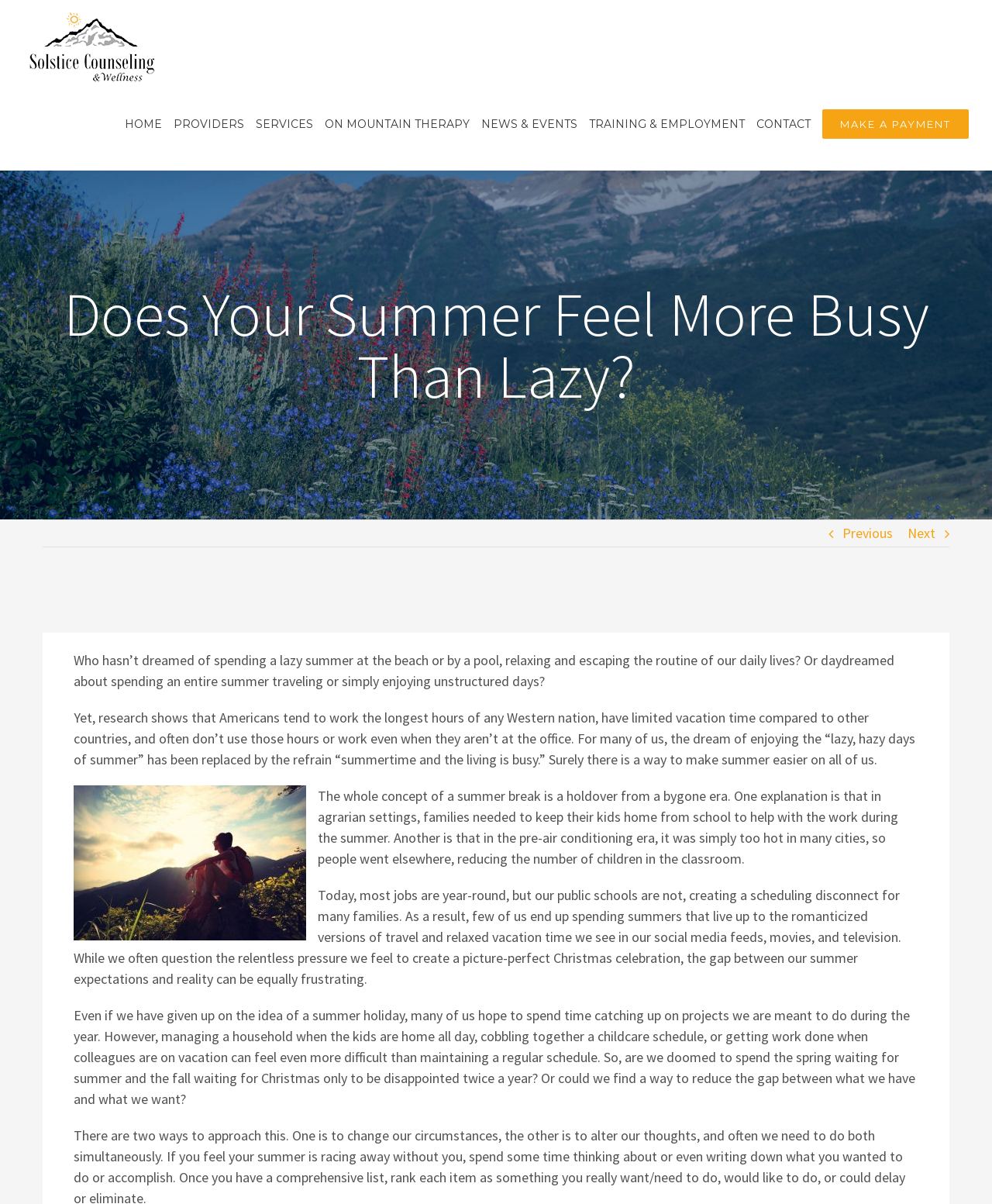What is the main topic of the article?
Based on the screenshot, provide a one-word or short-phrase response.

Summer break